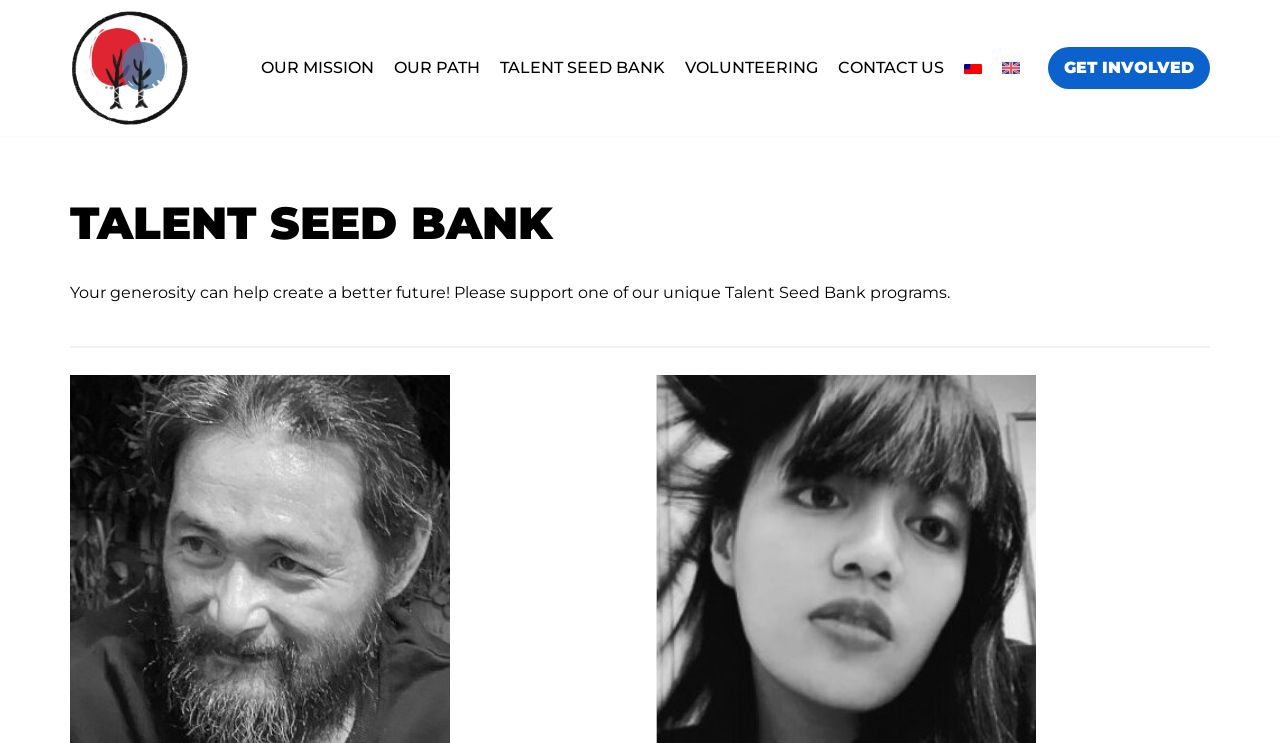Given the element description TALENT SEED BANK, specify the bounding box coordinates of the corresponding UI element in the format (top-left x, top-left y, bottom-right x, bottom-right y). All values must be between 0 and 1.

[0.391, 0.074, 0.52, 0.109]